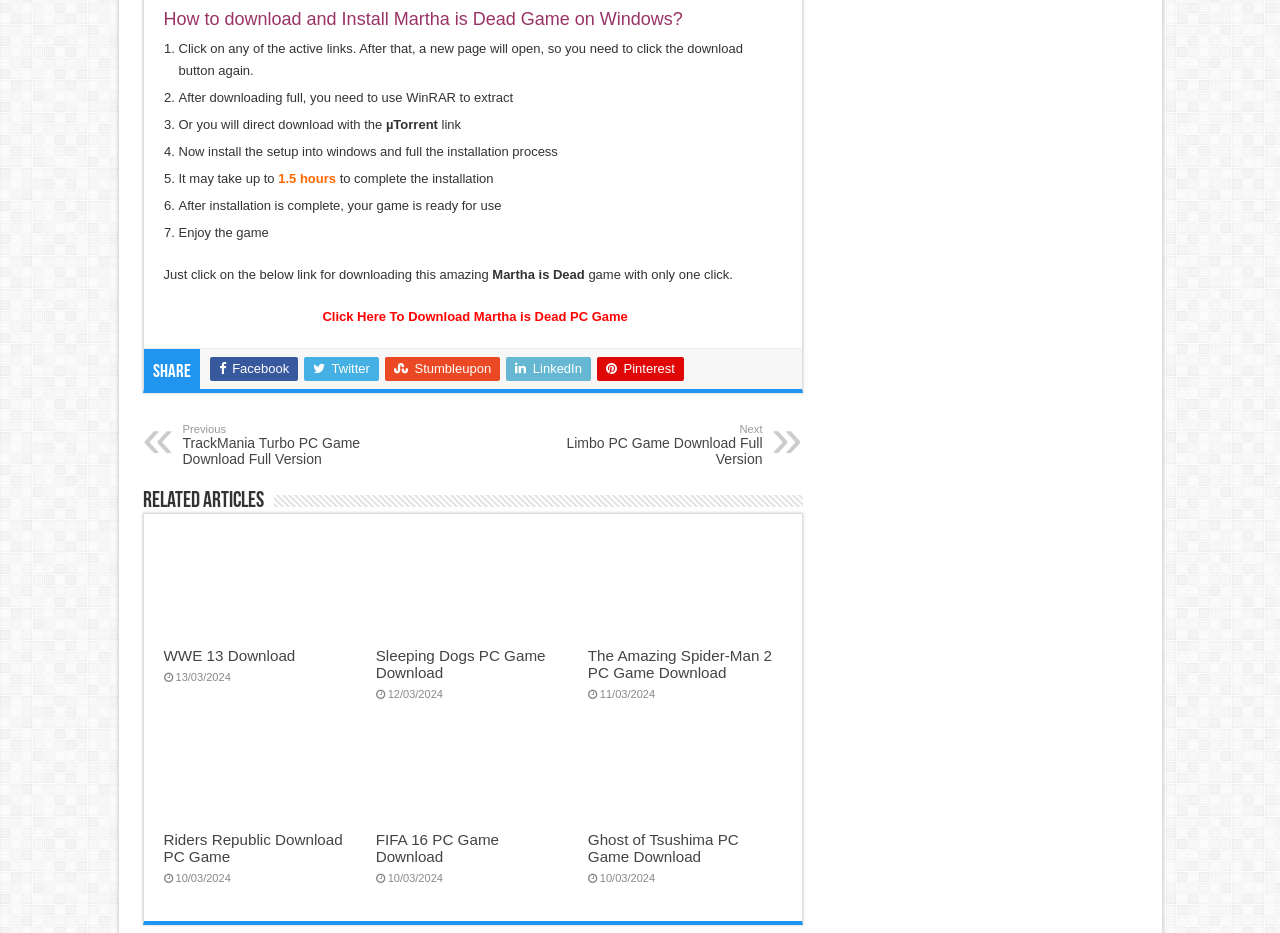What is the title of the related article below the download link?
We need a detailed and exhaustive answer to the question. Please elaborate.

I found the answer by looking at the heading 'WWE 13 Download' which is the title of the related article below the download link.